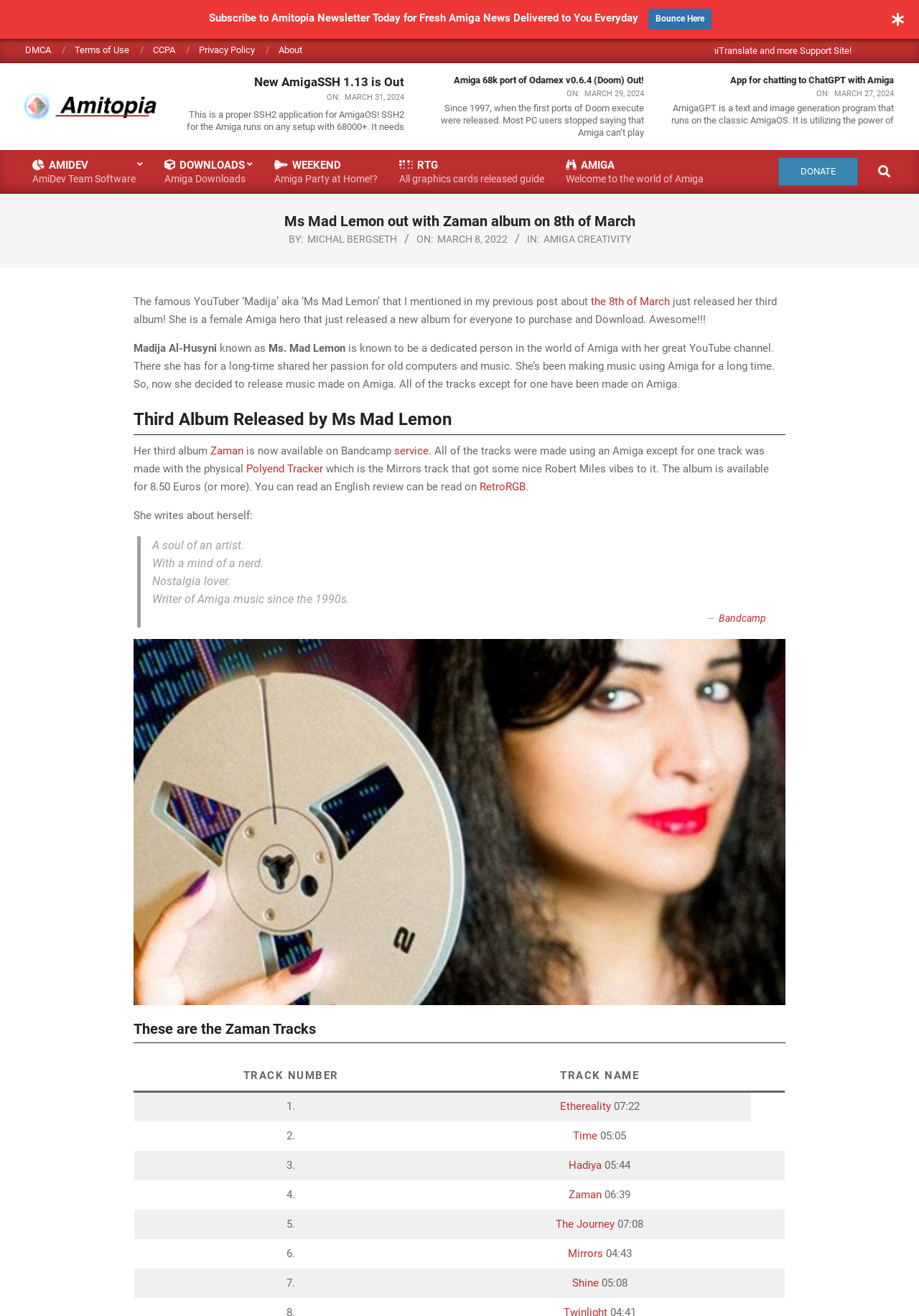Give the bounding box coordinates for the element described by: "Privacy Policy".

[0.216, 0.034, 0.277, 0.042]